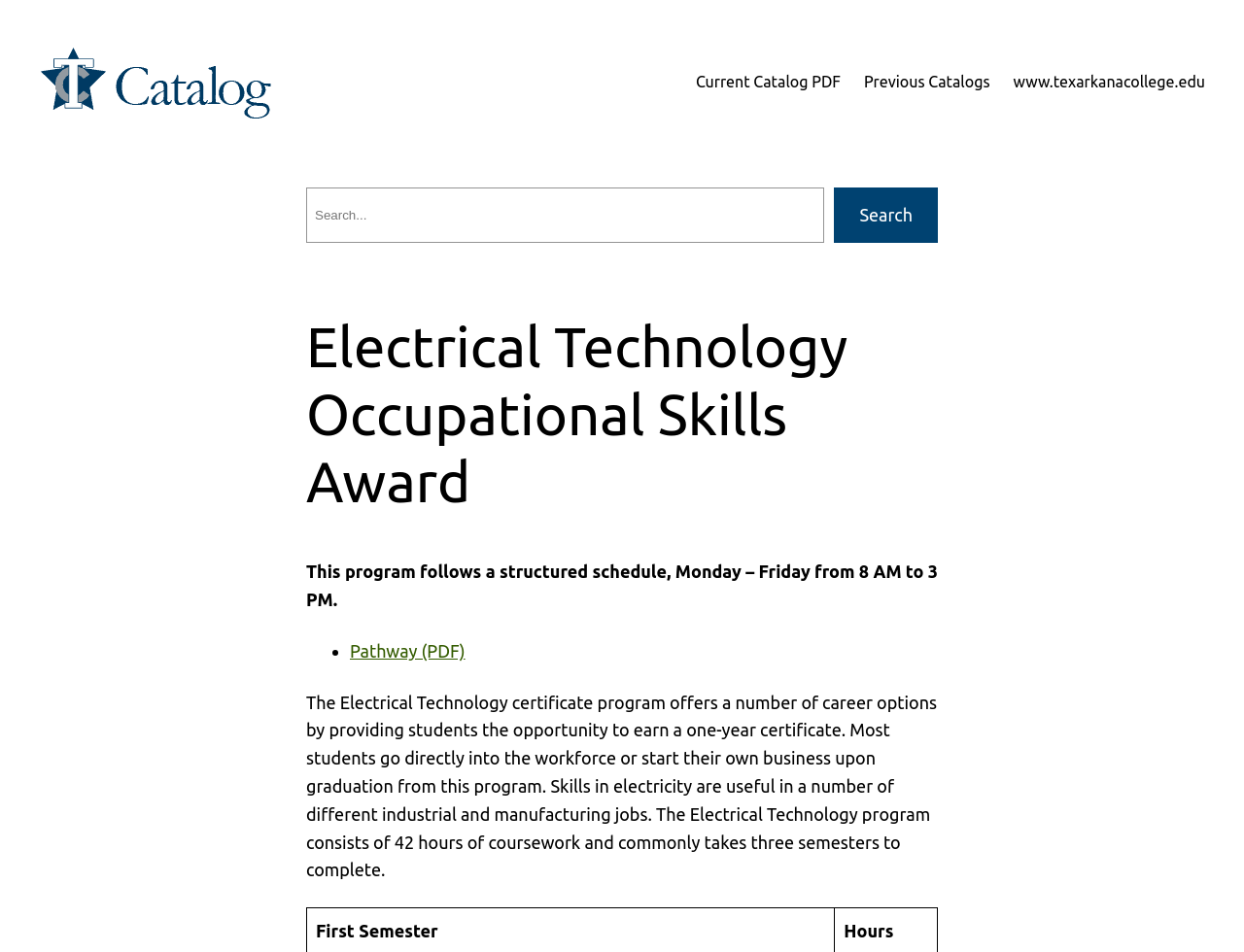Extract the bounding box for the UI element that matches this description: "Current Catalog PDF".

[0.559, 0.073, 0.676, 0.099]